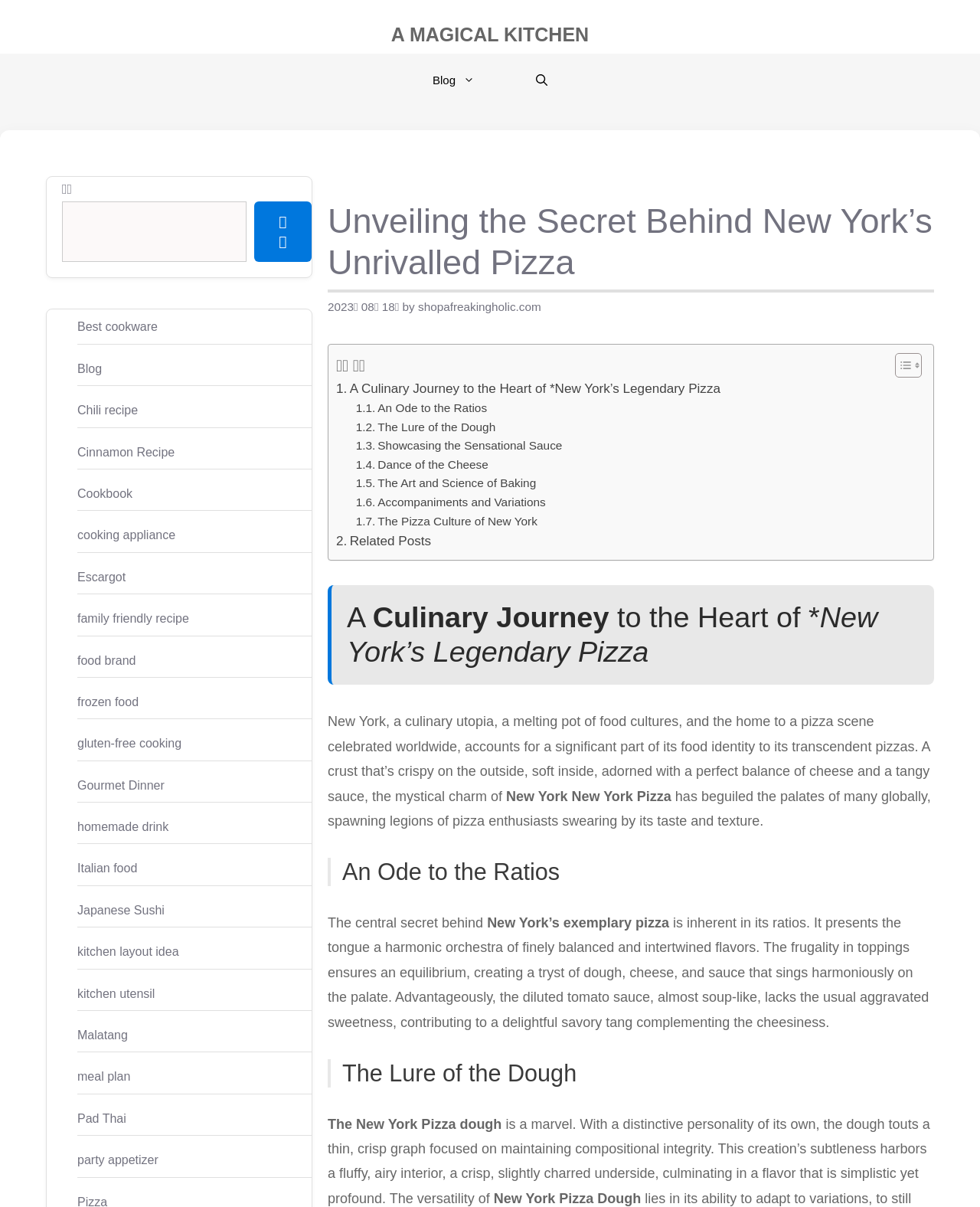Create a detailed summary of all the visual and textual information on the webpage.

This webpage is about New York's pizza scene, with a focus on its culinary significance. At the top, there is a banner with the site's name, followed by a navigation menu with links to the blog and a search button. Below the navigation menu, there is a header section with the title "Unveiling the Secret Behind New York's Unrivalled Pizza" and a time stamp indicating when the article was published.

The main content of the webpage is divided into sections, each with a heading and a brief description. The first section is an introduction to New York's pizza culture, describing it as a culinary utopia with a melting pot of food cultures. The text explains how New York's pizza has gained worldwide recognition for its unique taste and texture.

The subsequent sections delve deeper into the secrets behind New York's pizza, including the importance of ratios, the lure of the dough, and the art and science of baking. Each section has a heading and a brief description, with some sections featuring links to related posts.

On the right-hand side of the webpage, there is a complementary section with a search bar and a list of links to various recipes and cooking-related topics, such as cookware, chili recipes, and gluten-free cooking.

Overall, the webpage is well-organized and easy to navigate, with clear headings and concise descriptions that provide a comprehensive overview of New York's pizza scene.